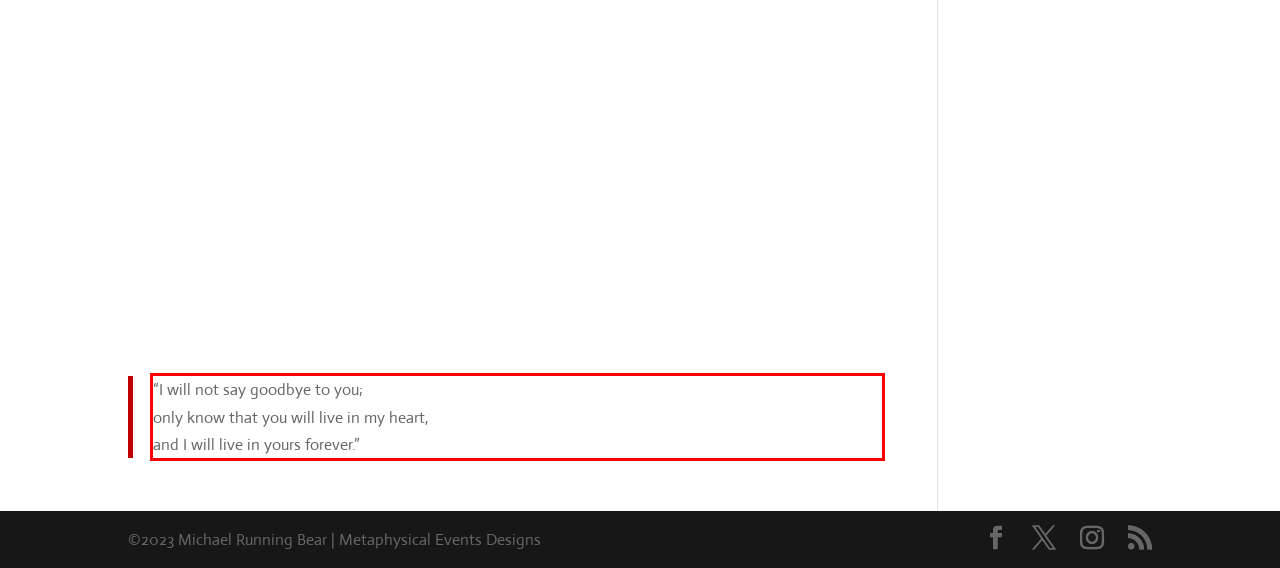Analyze the webpage screenshot and use OCR to recognize the text content in the red bounding box.

“I will not say goodbye to you; only know that you will live in my heart, and I will live in yours forever.”